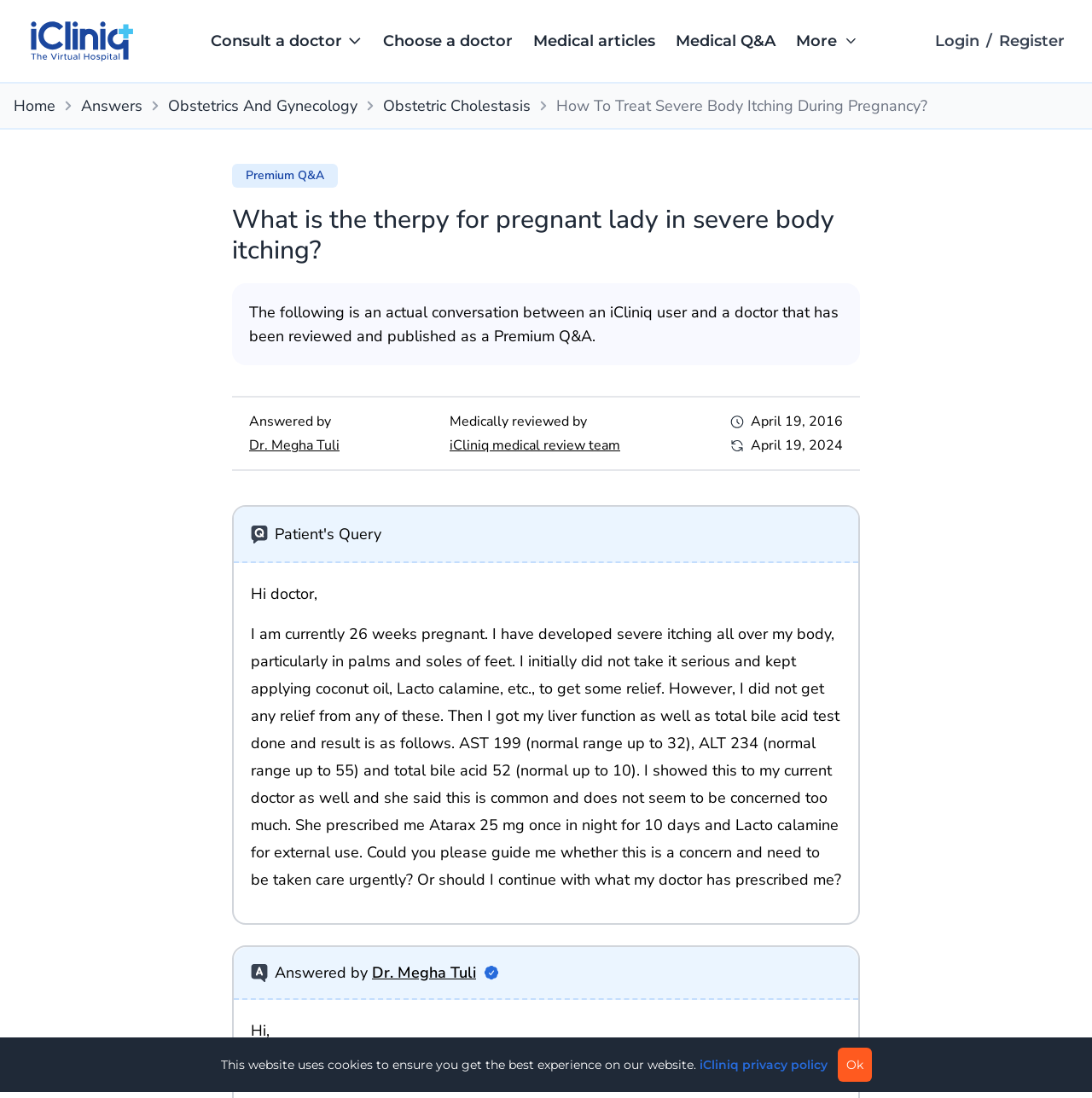What medication did the user's doctor prescribe for itching?
Provide a comprehensive and detailed answer to the question.

The user's question mentions that their doctor prescribed Atarax 25 mg once a night for 10 days, along with Lacto calamine for external use, to alleviate the itching symptoms.